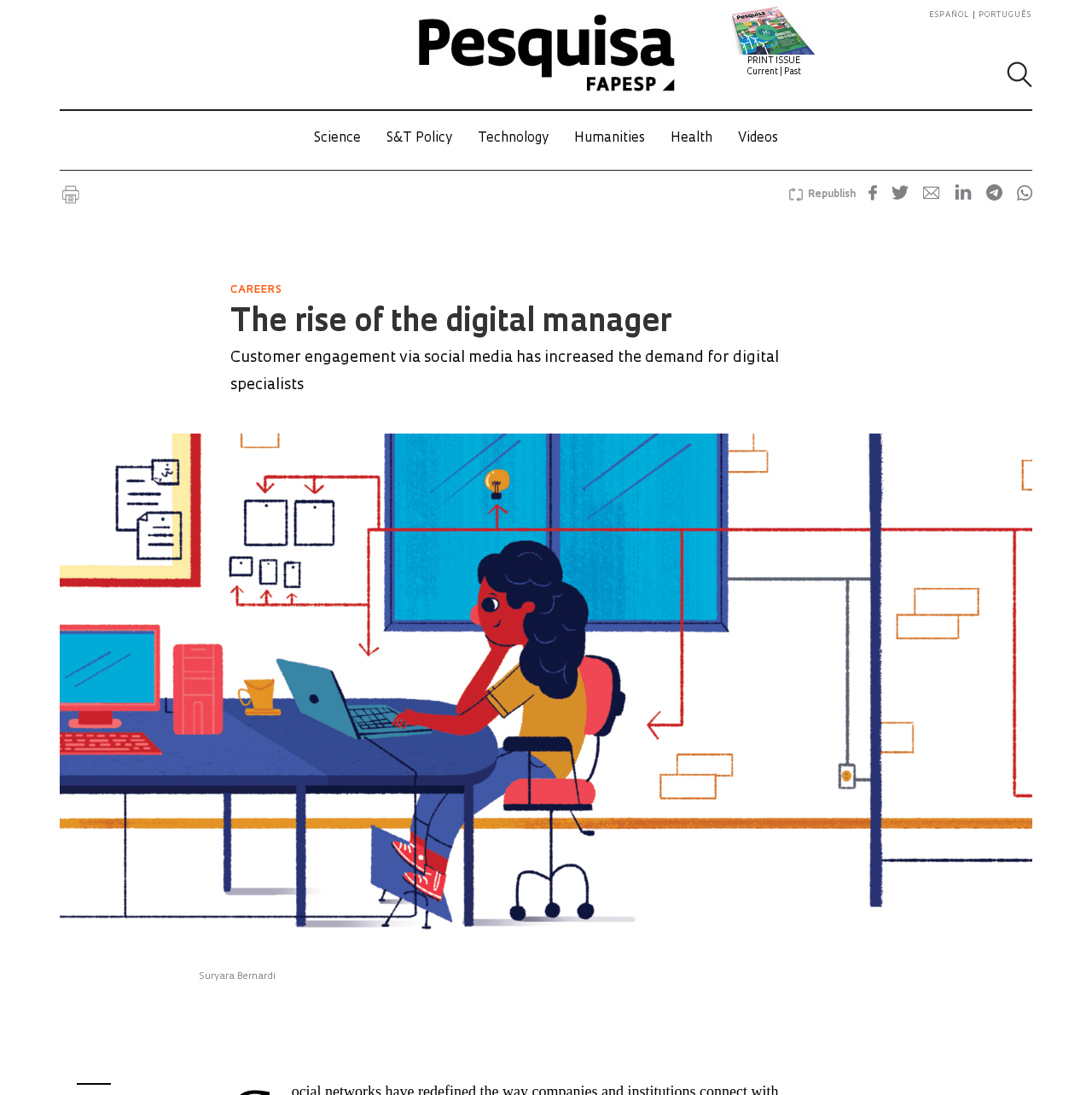Determine the bounding box coordinates of the clickable region to carry out the instruction: "Read the current issue".

[0.375, 0.004, 0.625, 0.091]